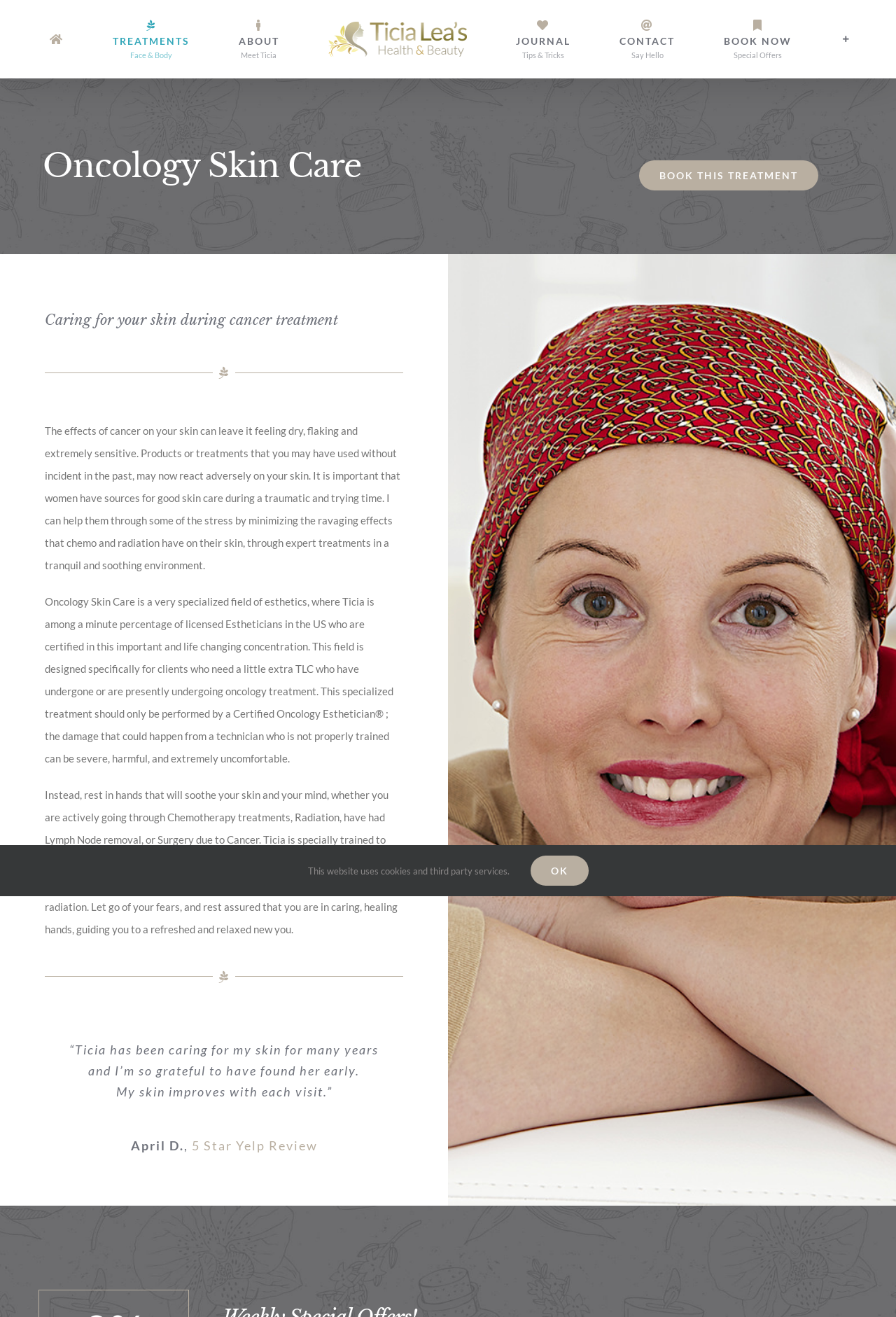What is the name of the logo on the top navigation bar?
Use the image to answer the question with a single word or phrase.

Ticia Lea's Health & Beauty Logo